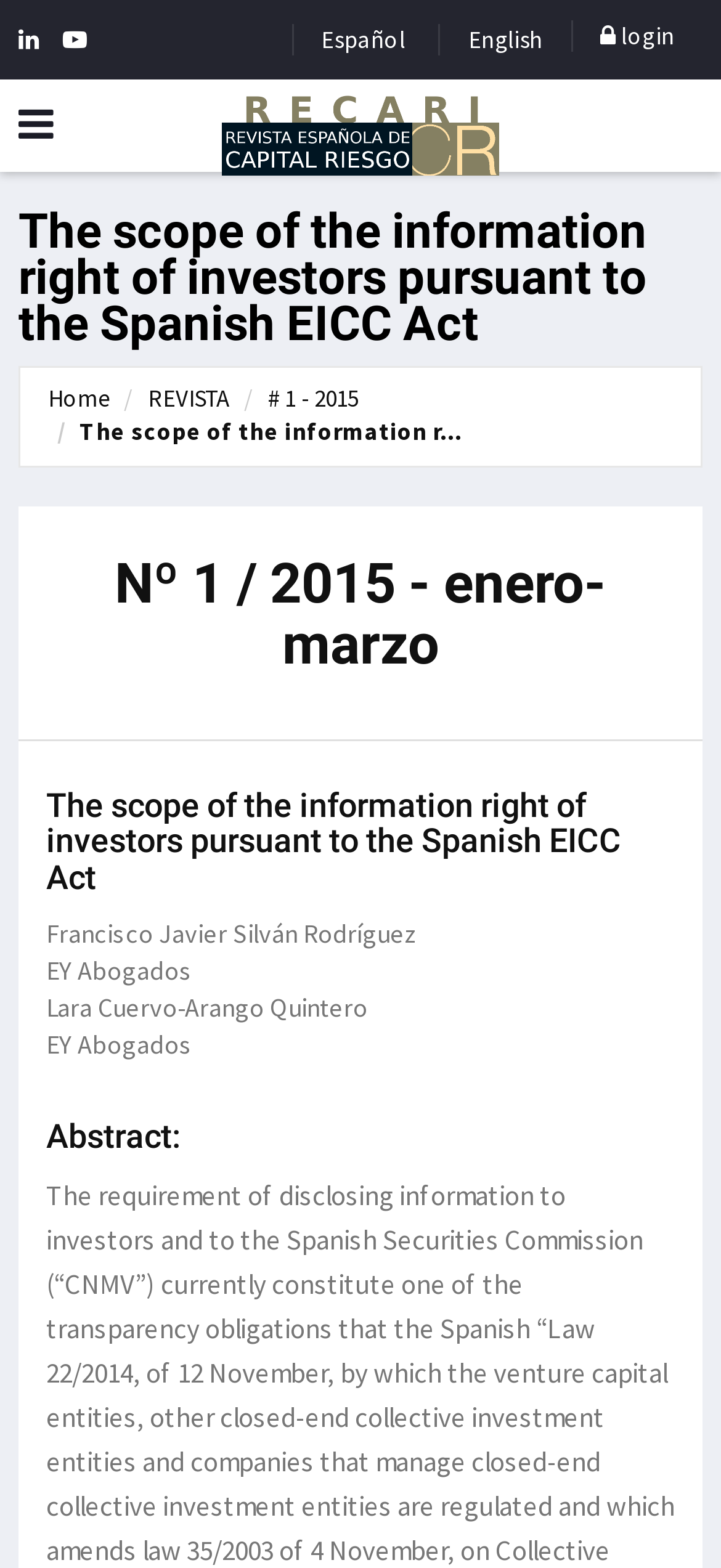Locate the bounding box of the UI element described in the following text: "English".

[0.608, 0.015, 0.791, 0.035]